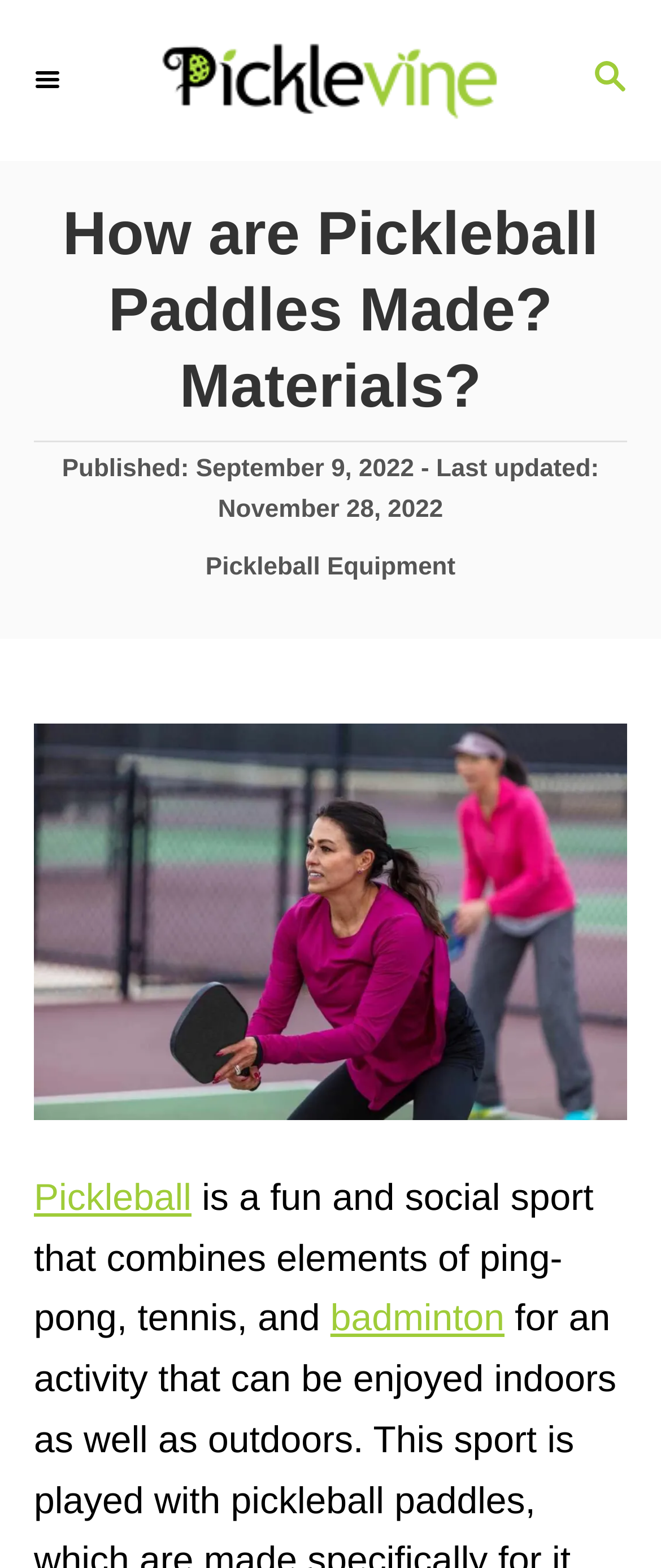What is the category of the article?
Based on the image, answer the question with a single word or brief phrase.

Pickleball Equipment